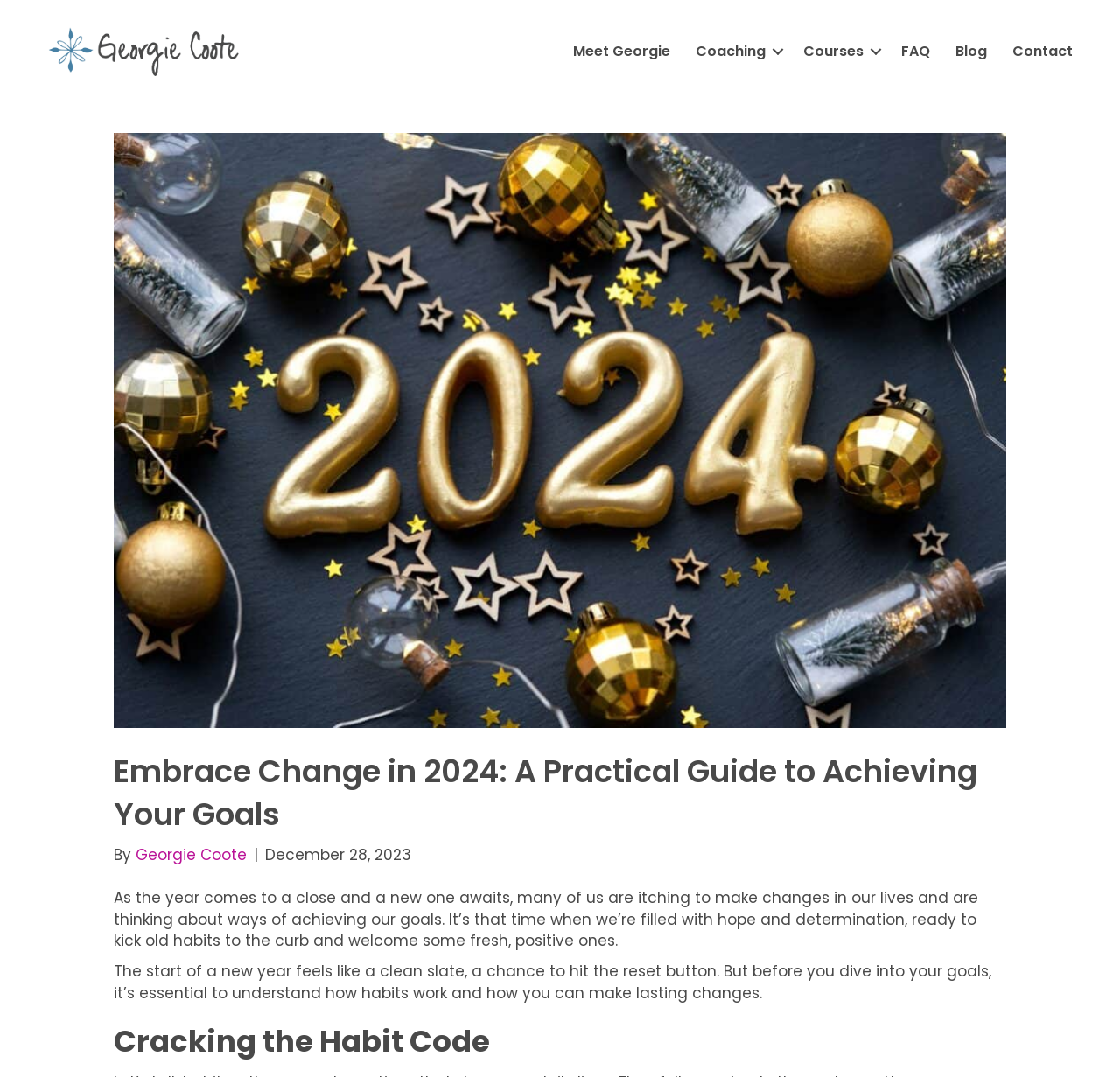Could you highlight the region that needs to be clicked to execute the instruction: "Read the 'Cracking the Habit Code' section"?

[0.102, 0.948, 0.898, 0.987]